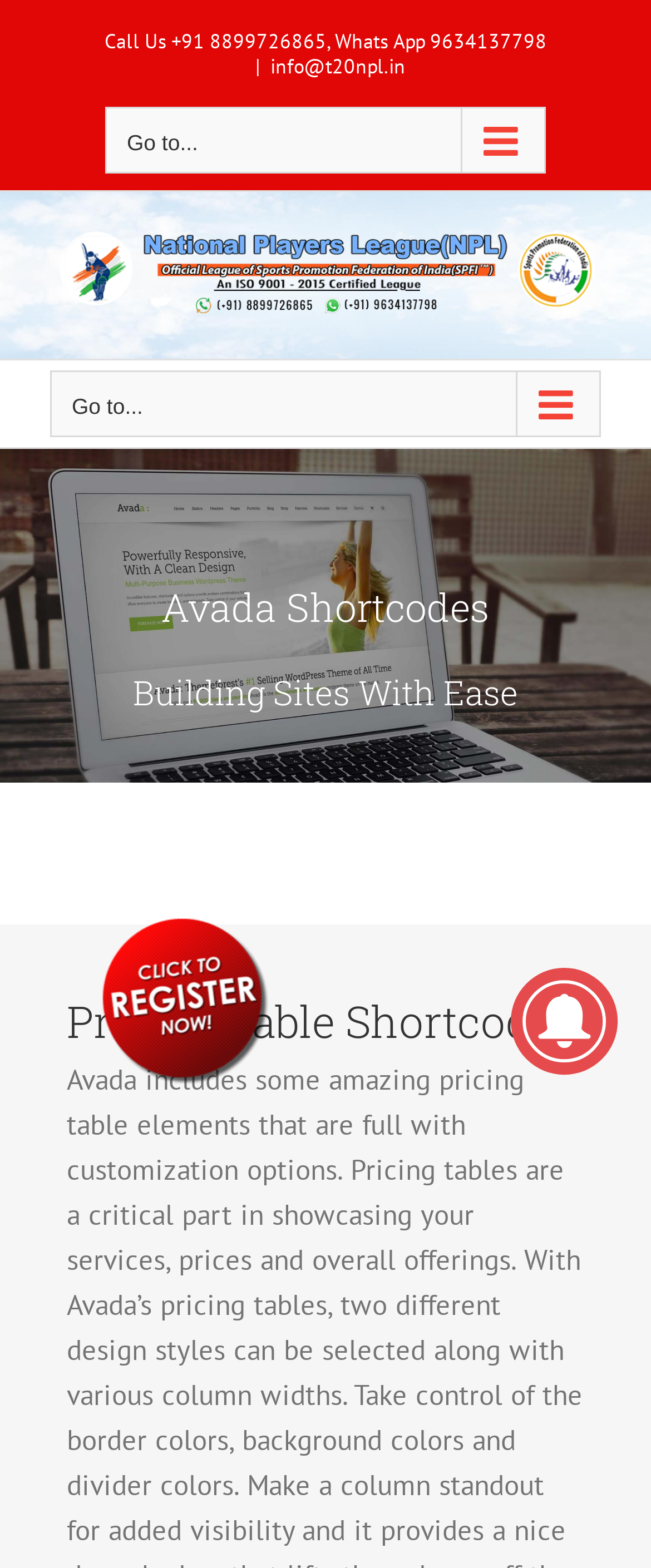What is the phone number to call?
Please provide a comprehensive answer to the question based on the webpage screenshot.

The phone number to call is located at the top of the webpage, in the static text element that says 'Call Us +91 8899726865, Whats App 9634137798'.